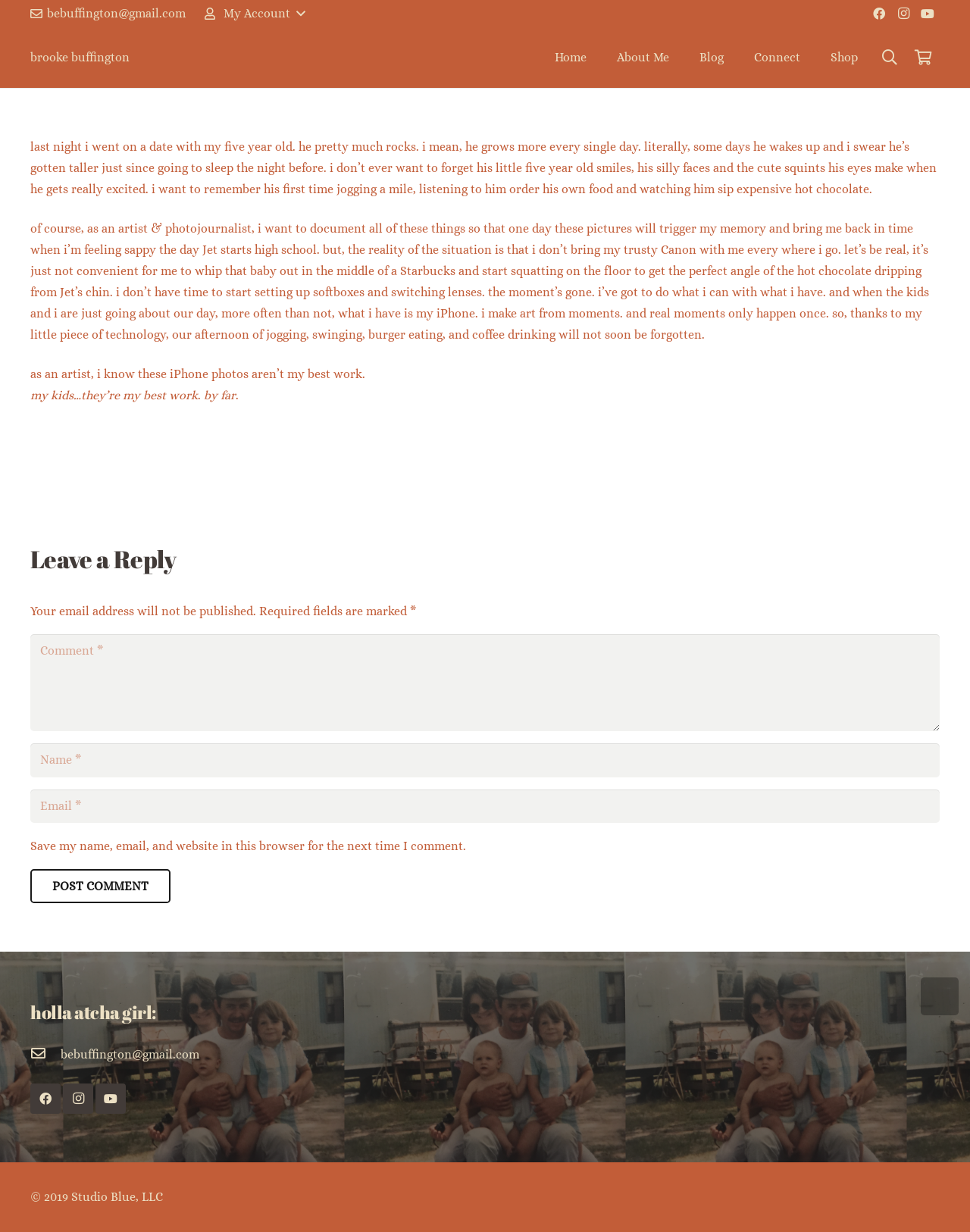Could you specify the bounding box coordinates for the clickable section to complete the following instruction: "Click on the 'Back to top' link"?

[0.949, 0.793, 0.988, 0.824]